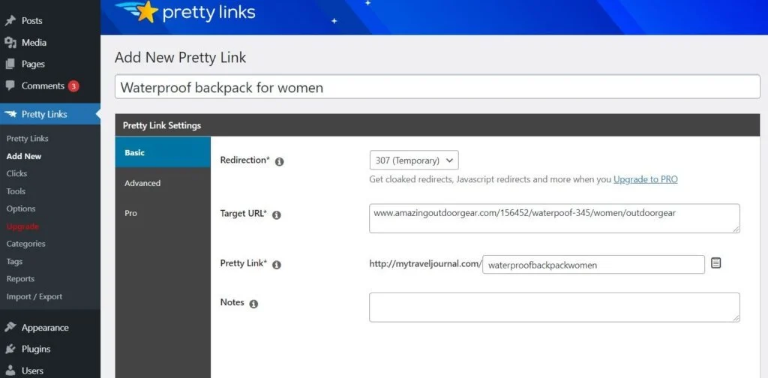Offer an in-depth caption that covers the entire scene depicted in the image.

The image showcases the user interface of the Pretty Links plugin, a tool designed to manage and streamline affiliate links for online marketers. In this view, the user is in the process of adding a new Pretty Link, specifically for a "Waterproof backpack for women." The settings section displays several fields: 

- **Redirection**: This allows the user to choose a type of URL redirection, indicated here as "307 (Temporary)."
- **Target URL**: This field holds the original URL of the product, providing a direct link to a specific outdoor gear item.
- **Pretty Link**: This section shows the user-created, customized short link that will redirect to the target URL.
- **Notes**: A field intended for additional information or reminders regarding the link.

The interface is colorful and user-friendly, demonstrating how users can easily manage their affiliate marketing strategies by creating concise and organized links to promote products effectively. The background features a starry design, contributing to its visually appealing aesthetic.